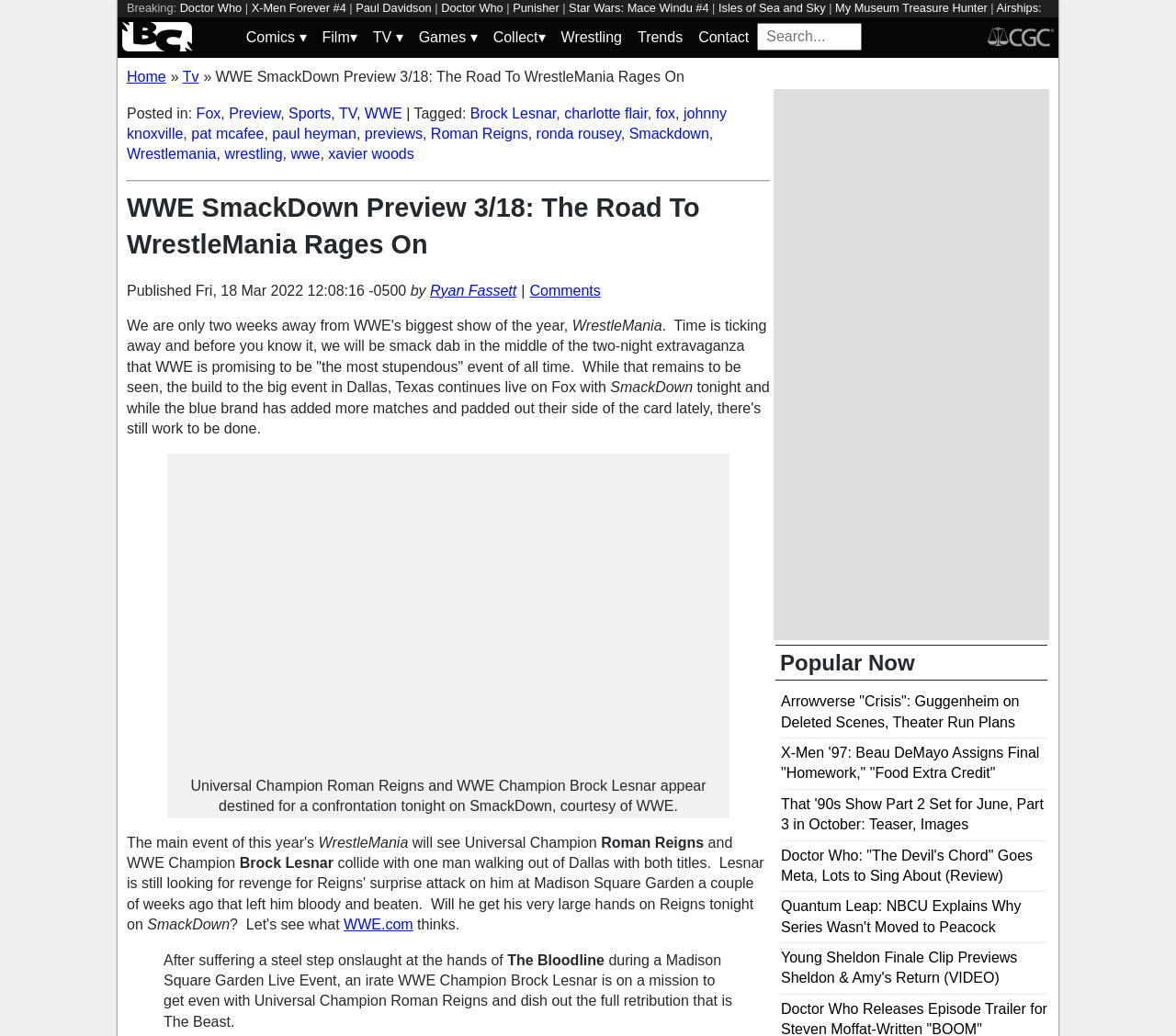How many categories are listed in the top navigation bar?
Please provide a detailed and comprehensive answer to the question.

The question is asking about the number of categories listed in the top navigation bar. By looking at the webpage, we can see that the top navigation bar has the following categories: Comics, Film, TV, Games, Collect, and Wrestling, which indicates that there are 6 categories listed.